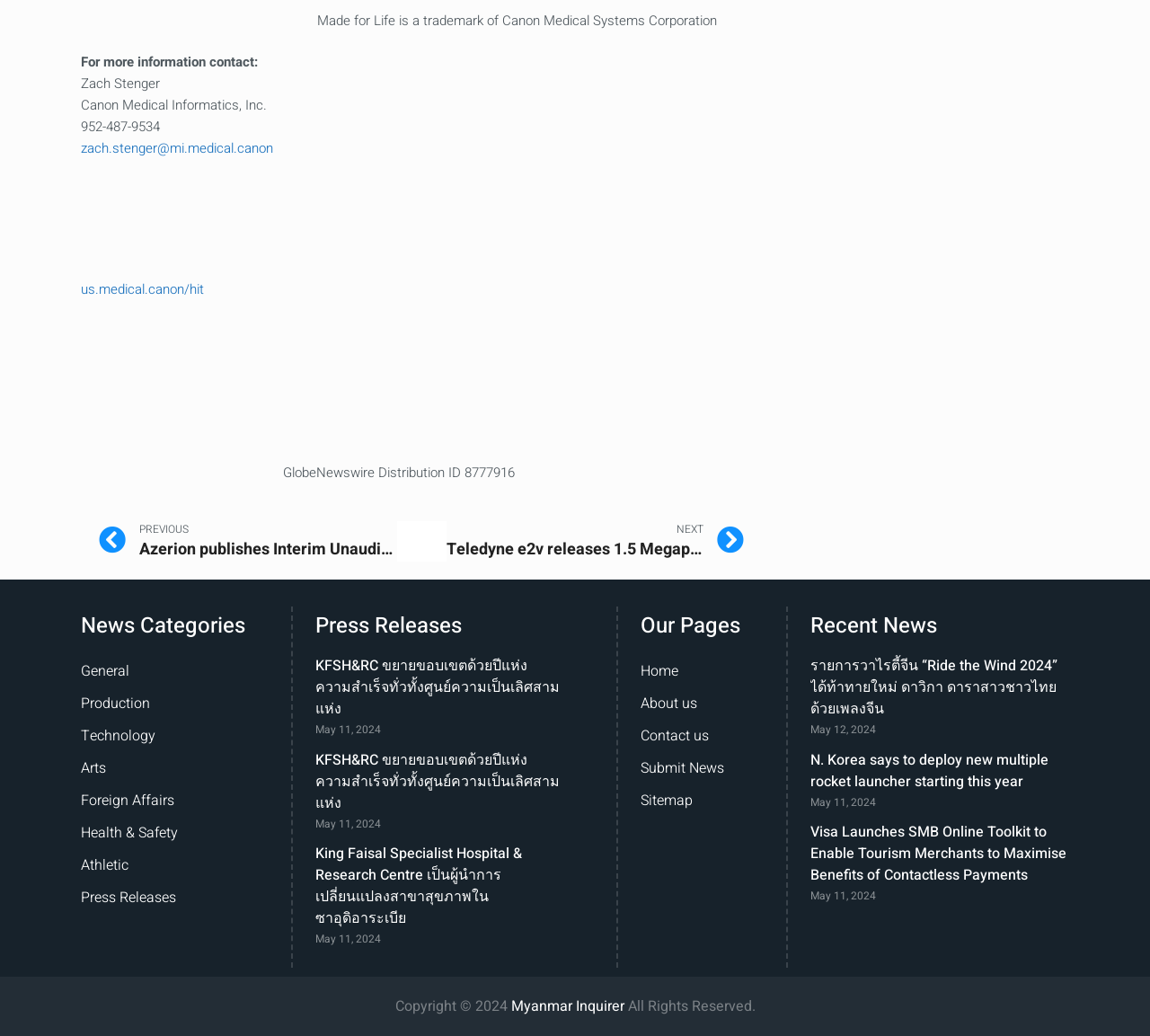Locate the bounding box coordinates of the element that needs to be clicked to carry out the instruction: "View the previous news article". The coordinates should be given as four float numbers ranging from 0 to 1, i.e., [left, top, right, bottom].

[0.086, 0.503, 0.345, 0.542]